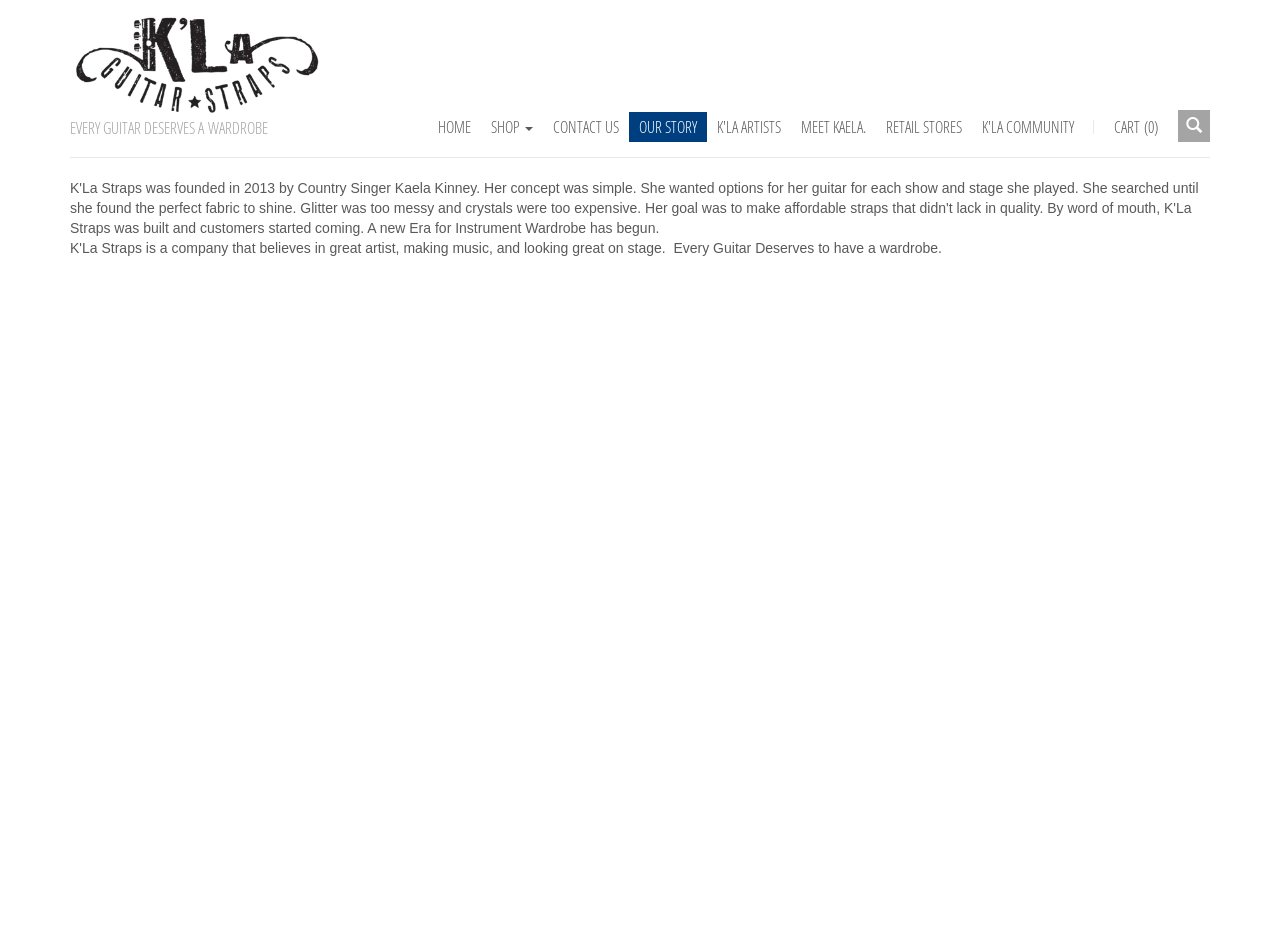Please analyze the image and provide a thorough answer to the question:
What is the tagline of the company?

The tagline of the company can be found below the company name, which says 'EVERY GUITAR DESERVES A WARDROBE'.